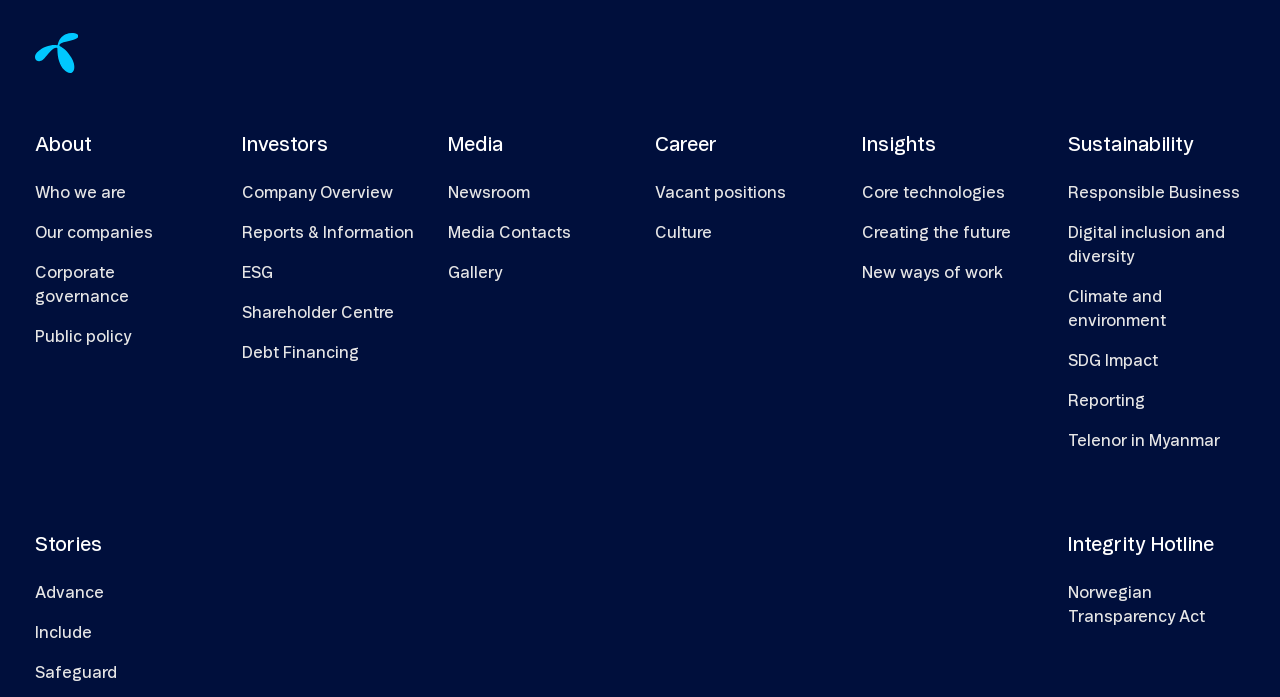Please find the bounding box coordinates of the section that needs to be clicked to achieve this instruction: "Explore Career".

[0.512, 0.179, 0.65, 0.236]